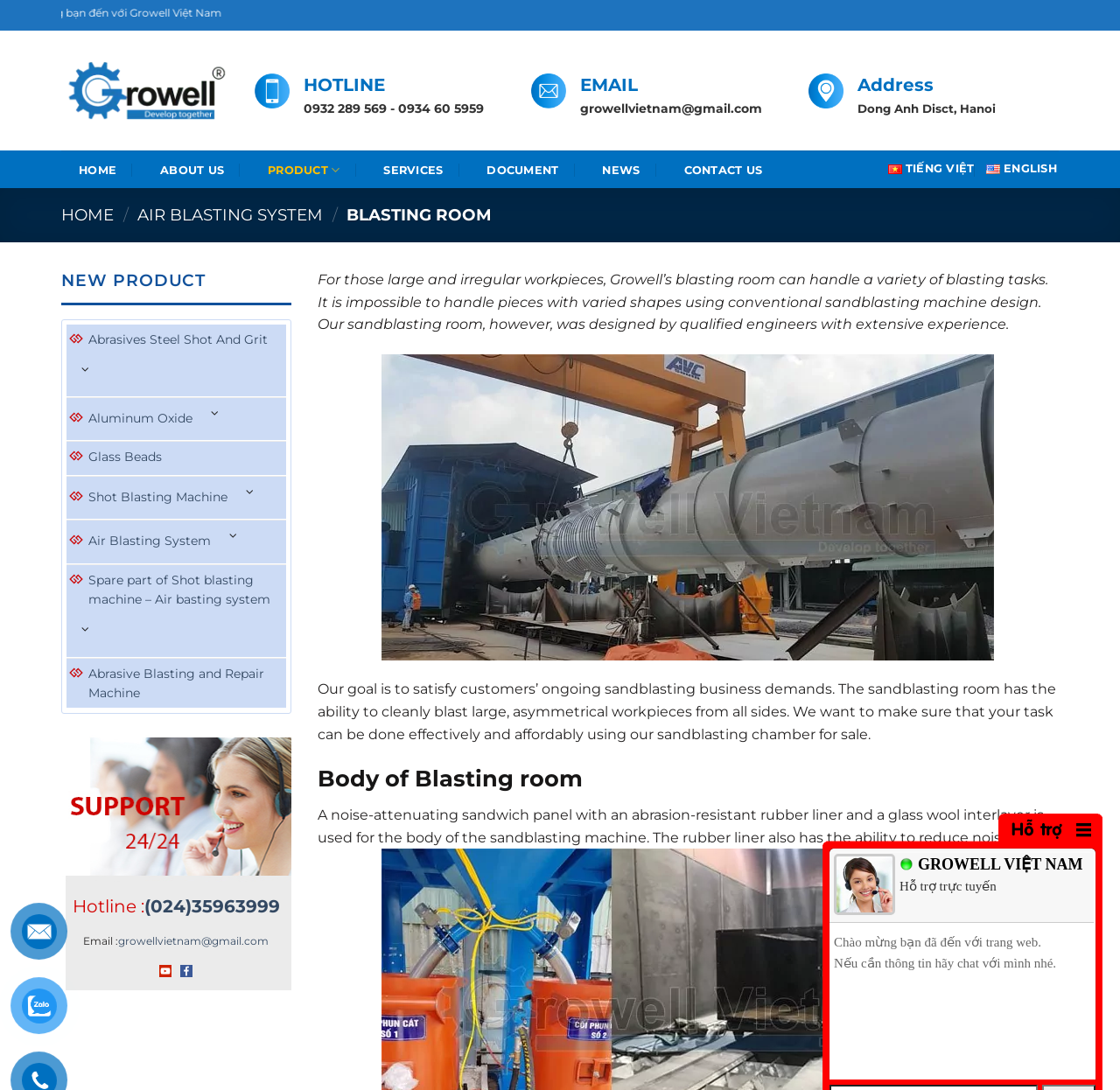Find the bounding box of the web element that fits this description: "parent_node: Shot Blasting Machine aria-label="Toggle"".

[0.206, 0.438, 0.241, 0.465]